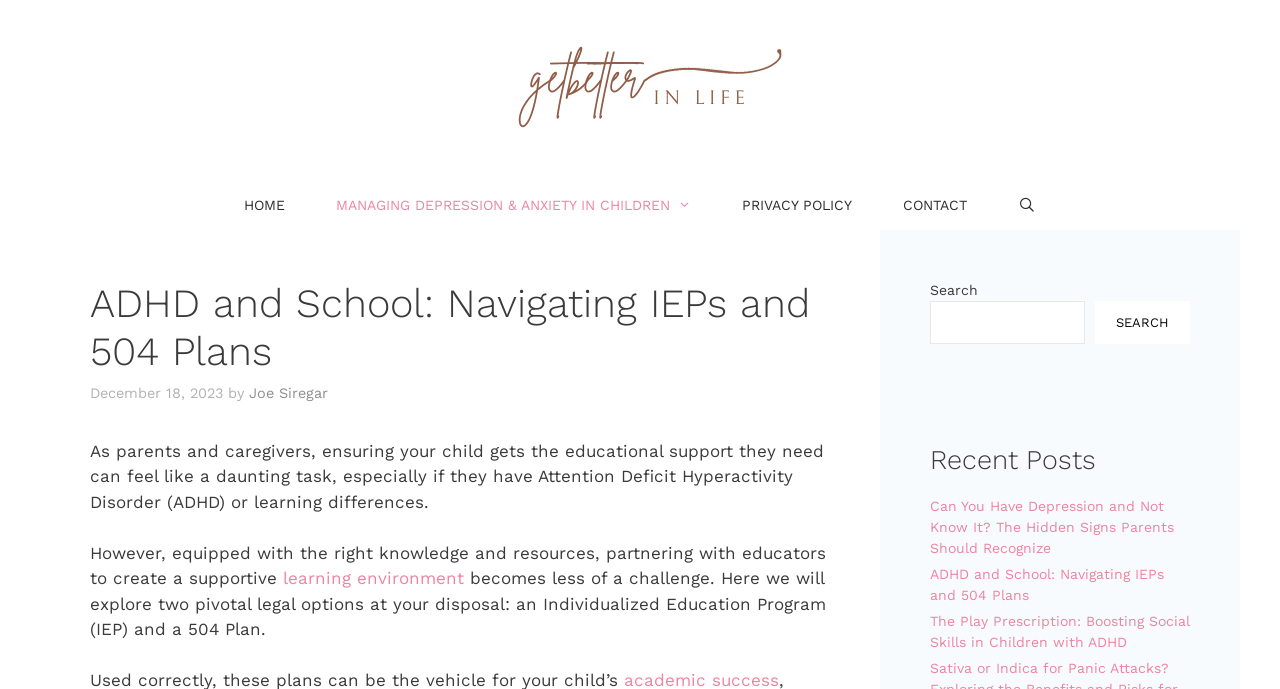Can you determine the bounding box coordinates of the area that needs to be clicked to fulfill the following instruction: "Click on the 'CONTACT' link"?

[0.686, 0.261, 0.775, 0.334]